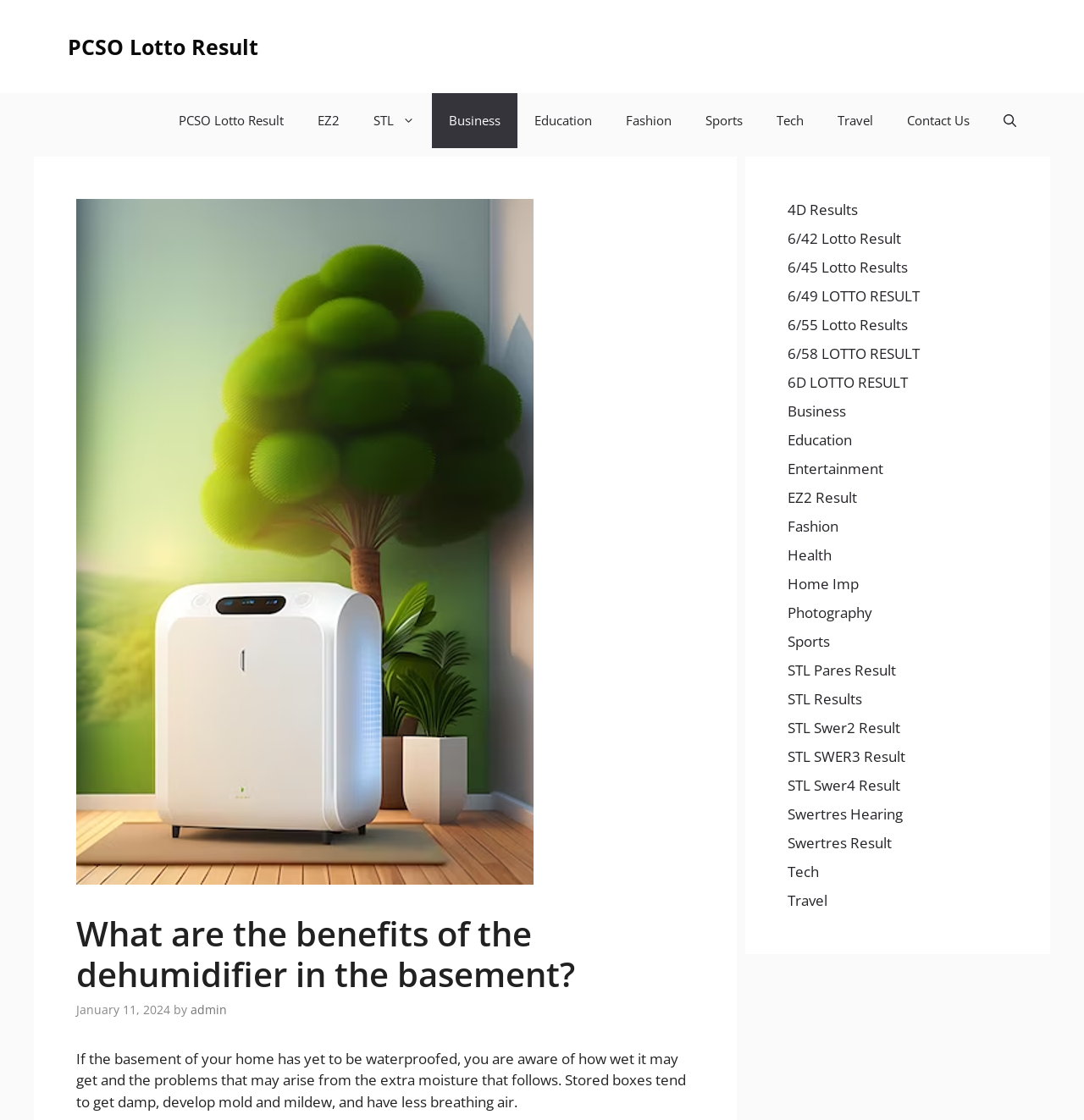Who is the author of the article?
Answer the question with a detailed explanation, including all necessary information.

I found the author of the article by looking at the link 'by' which is located below the heading 'What are the benefits of the dehumidifier in the basement?' and it says 'admin'.